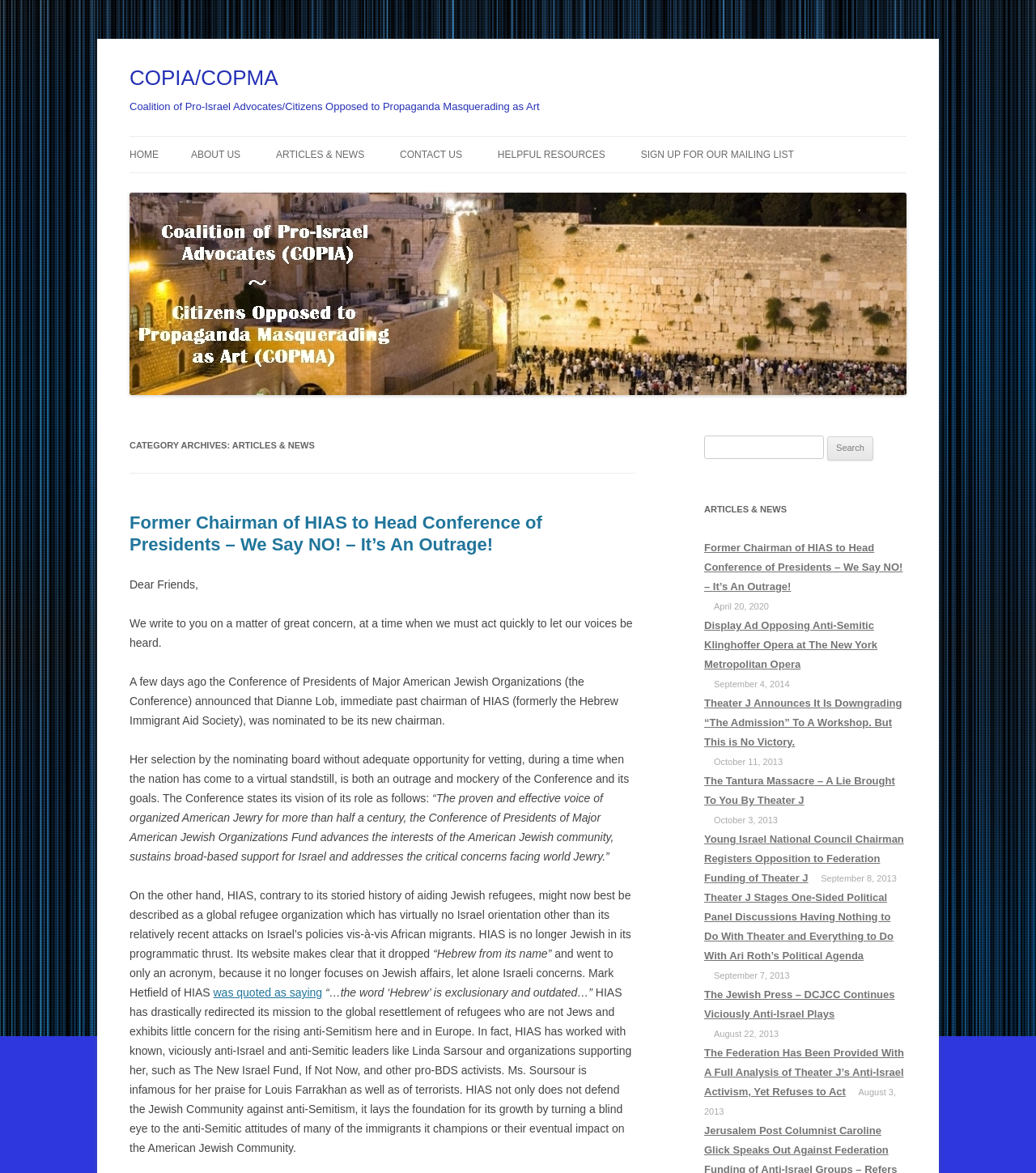What is the date of the oldest article?
Provide a concise answer using a single word or phrase based on the image.

August 3, 2013